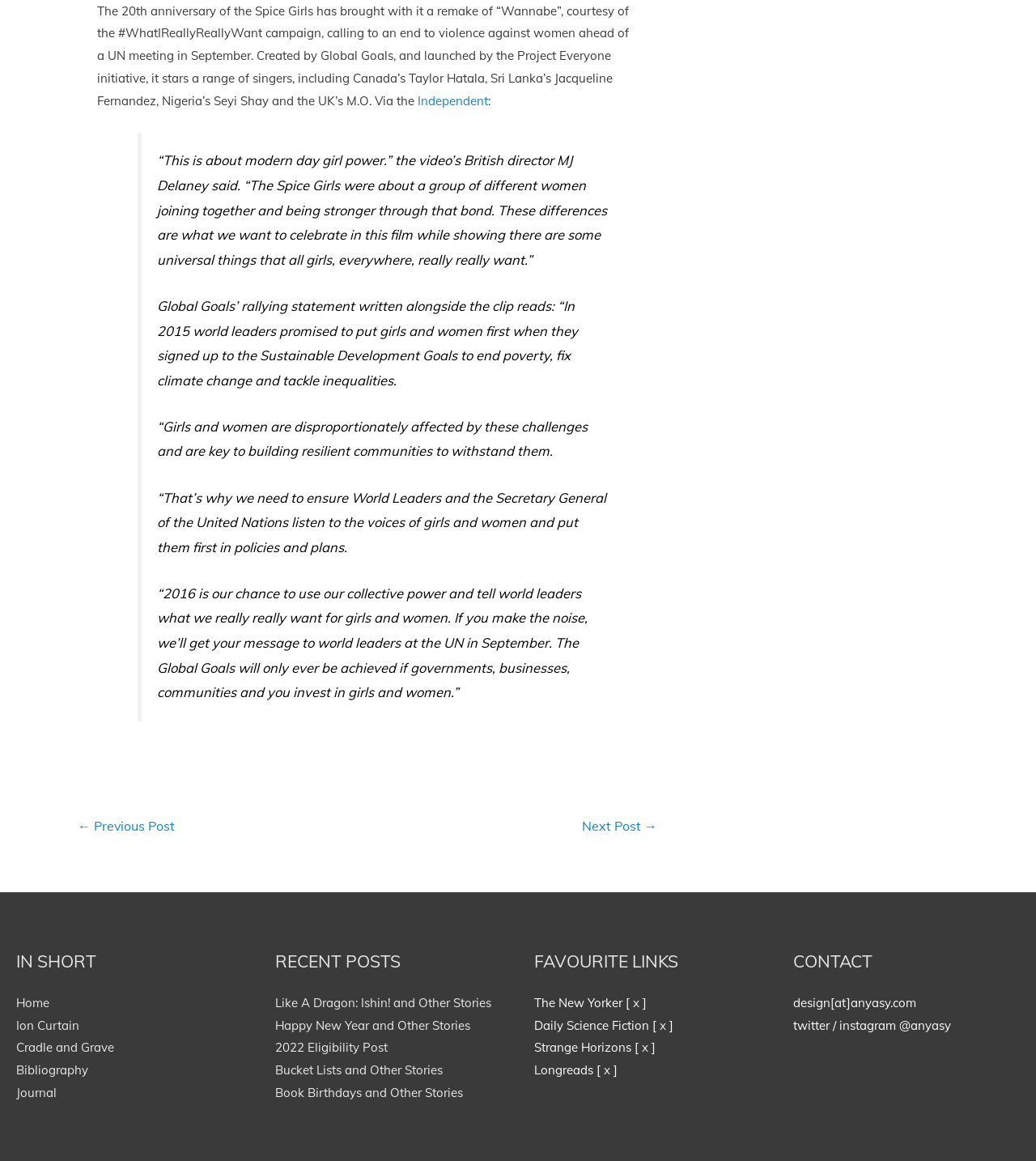From the webpage screenshot, predict the bounding box of the UI element that matches this description: "Ion Curtain".

[0.016, 0.876, 0.077, 0.89]